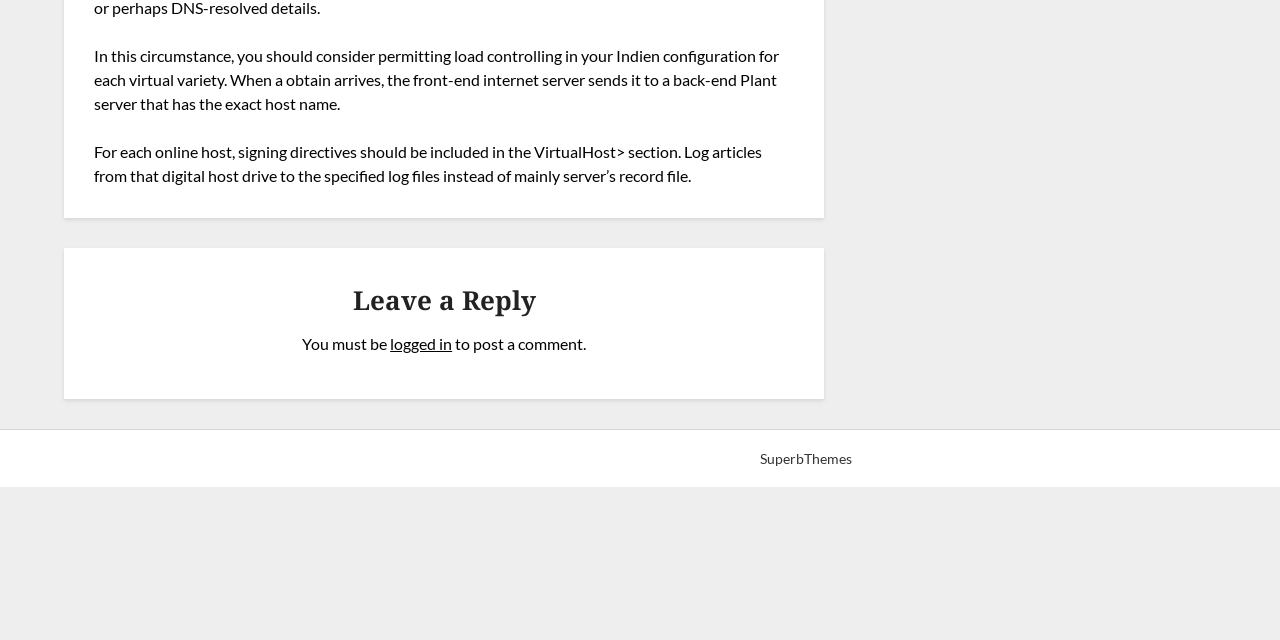From the given element description: "SuperbThemes", find the bounding box for the UI element. Provide the coordinates as four float numbers between 0 and 1, in the order [left, top, right, bottom].

[0.593, 0.704, 0.665, 0.73]